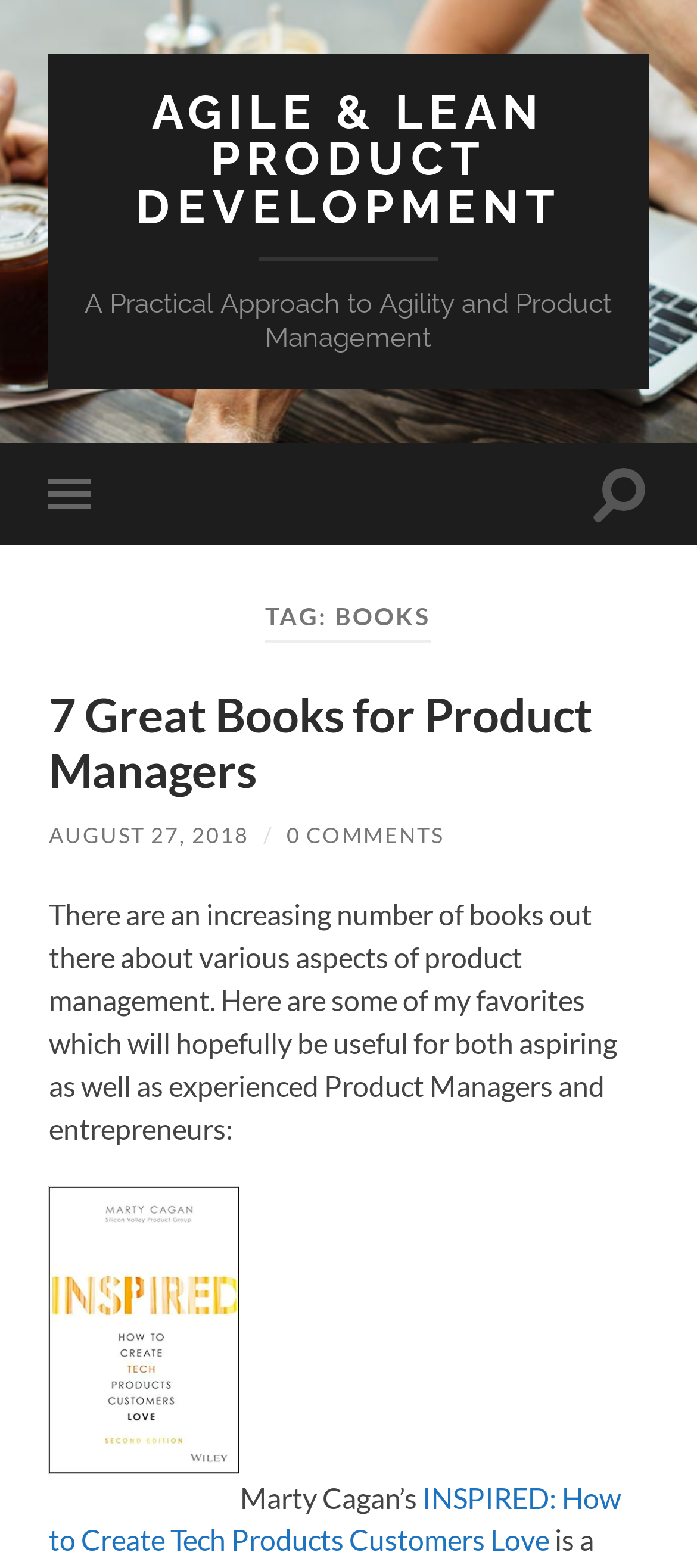What is the date of the post?
Use the information from the image to give a detailed answer to the question.

I analyzed the webpage and found a link with the text 'AUGUST 27, 2018'. This is likely the date when the post was published.